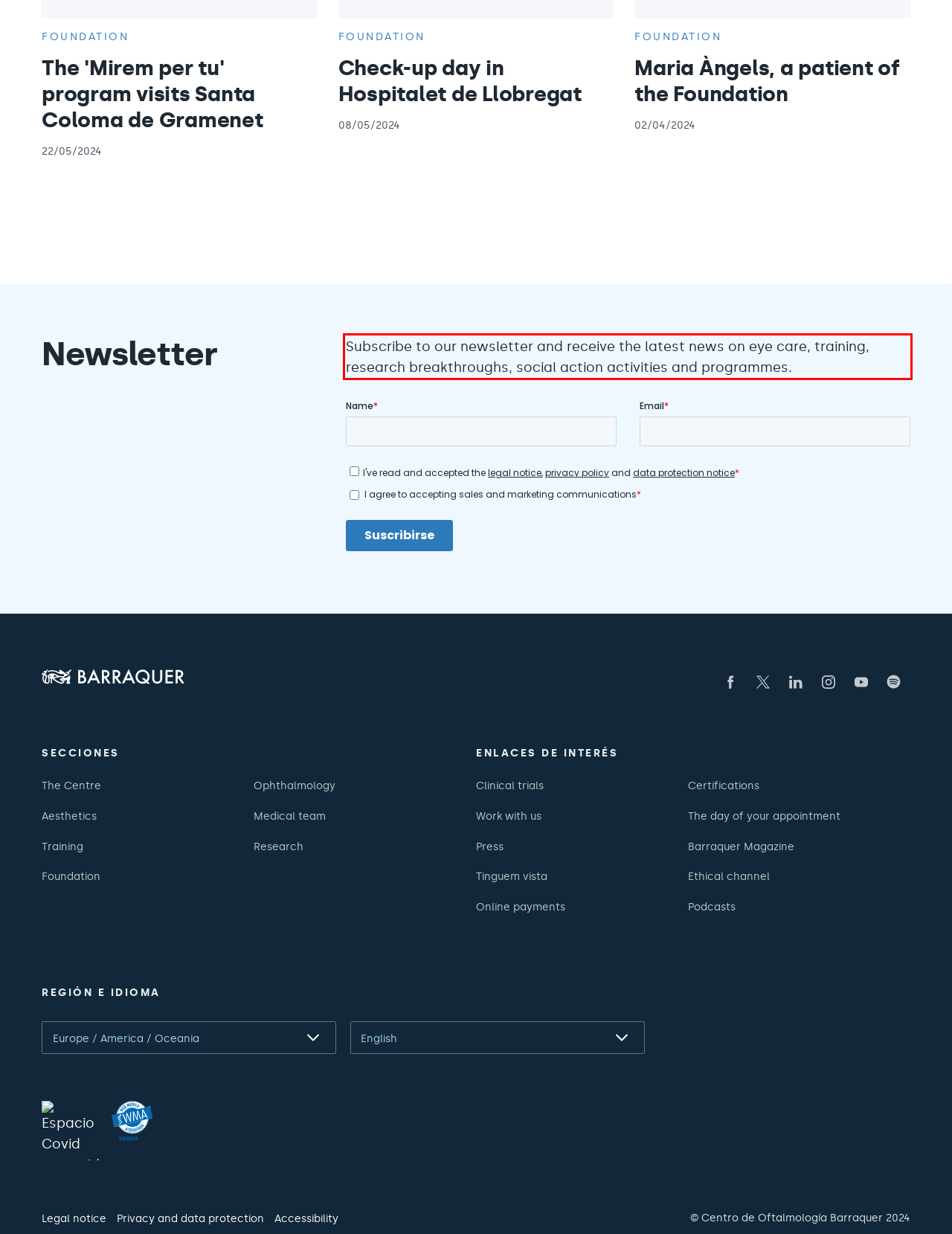From the given screenshot of a webpage, identify the red bounding box and extract the text content within it.

Subscribe to our newsletter and receive the latest news on eye care, training, research breakthroughs, social action activities and programmes.